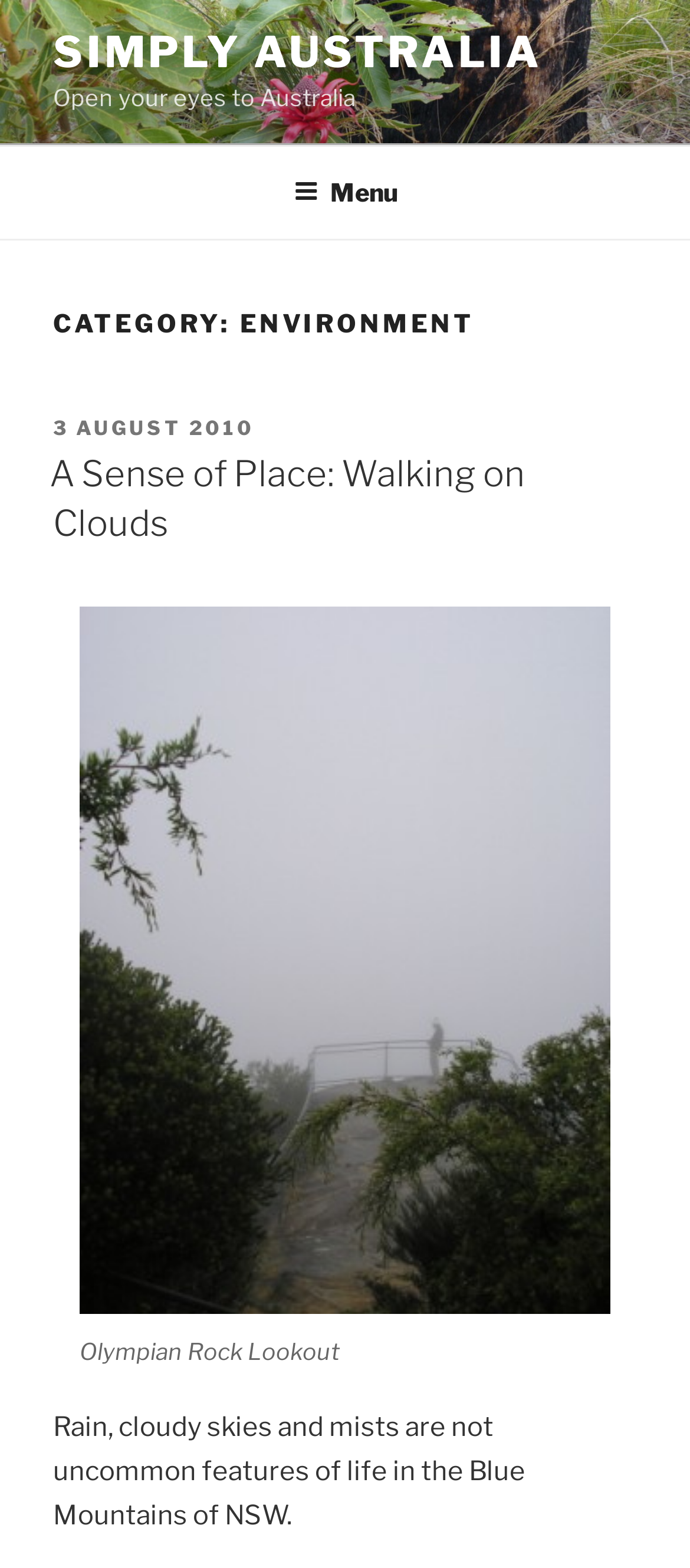What is the date of the article?
Please answer the question with a detailed and comprehensive explanation.

I found a link element with the text '3 AUGUST 2010', which is likely to be the date of the article. This element is also marked as a time element, further supporting this conclusion.